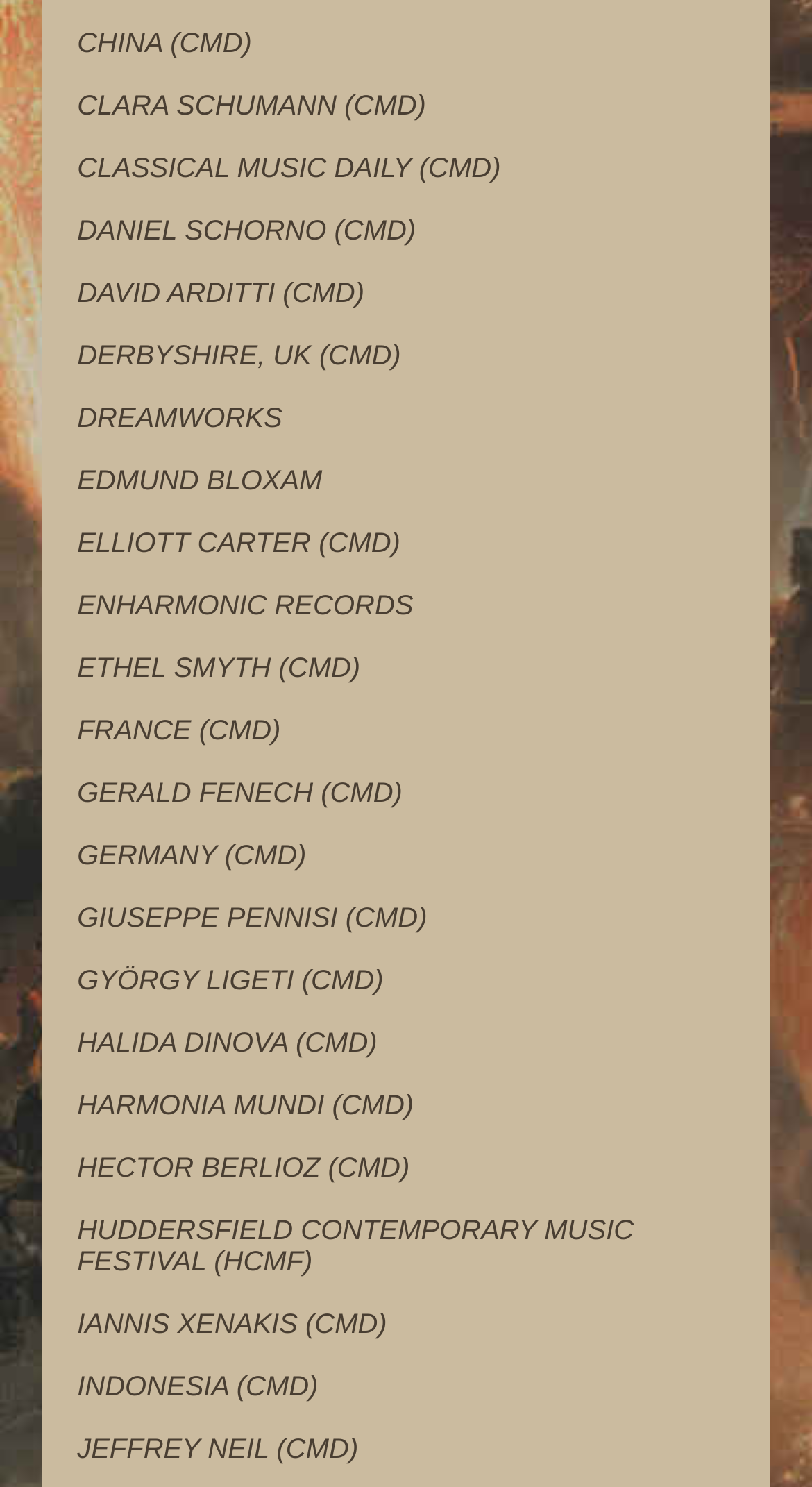Please specify the bounding box coordinates of the clickable region to carry out the following instruction: "Explore music from Germany". The coordinates should be four float numbers between 0 and 1, in the format [left, top, right, bottom].

[0.095, 0.564, 0.377, 0.585]